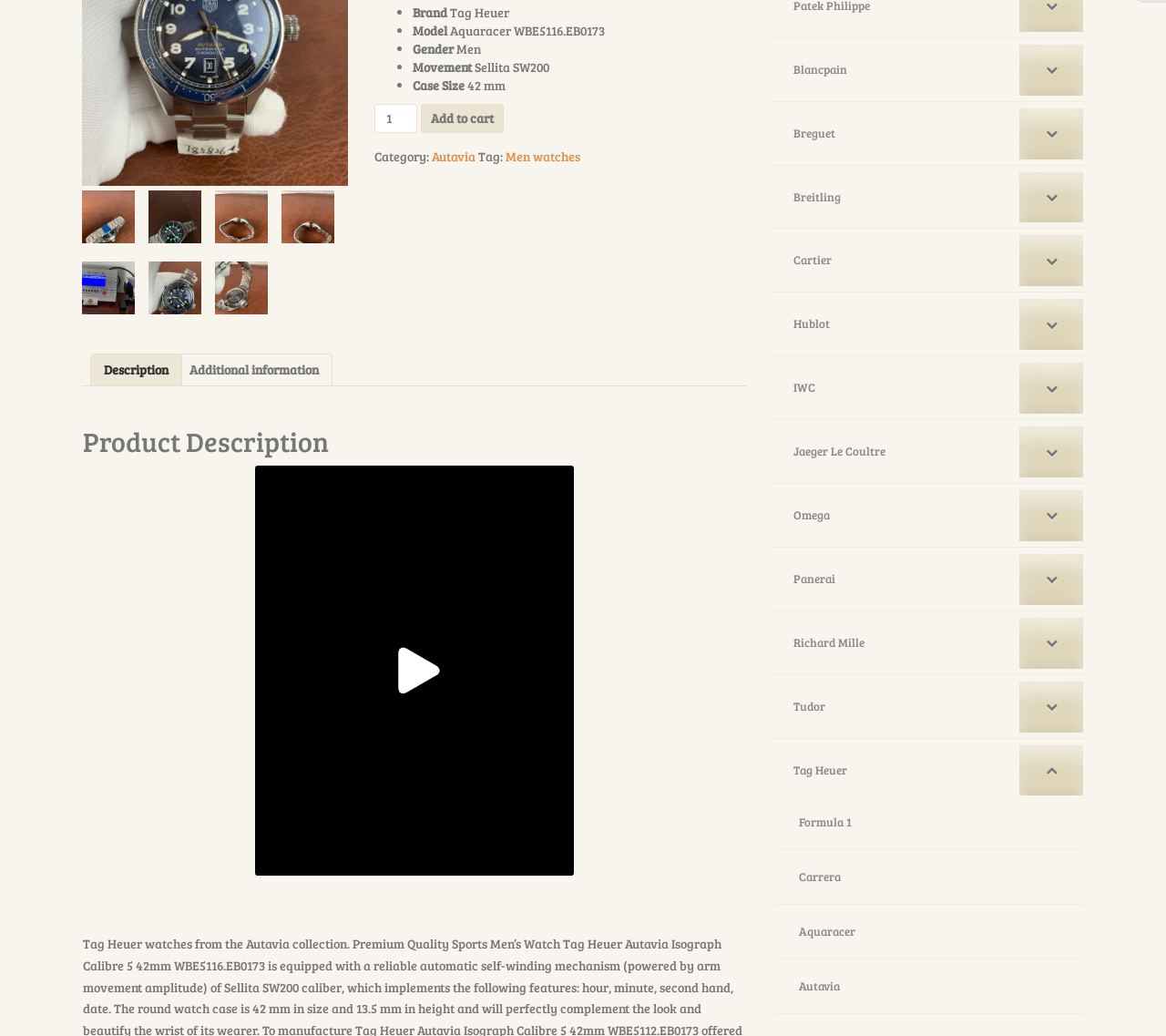Provide the bounding box coordinates of the HTML element described by the text: "parent_node: Panerai aria-label="Toggle Submenu"". The coordinates should be in the format [left, top, right, bottom] with values between 0 and 1.

[0.874, 0.534, 0.929, 0.584]